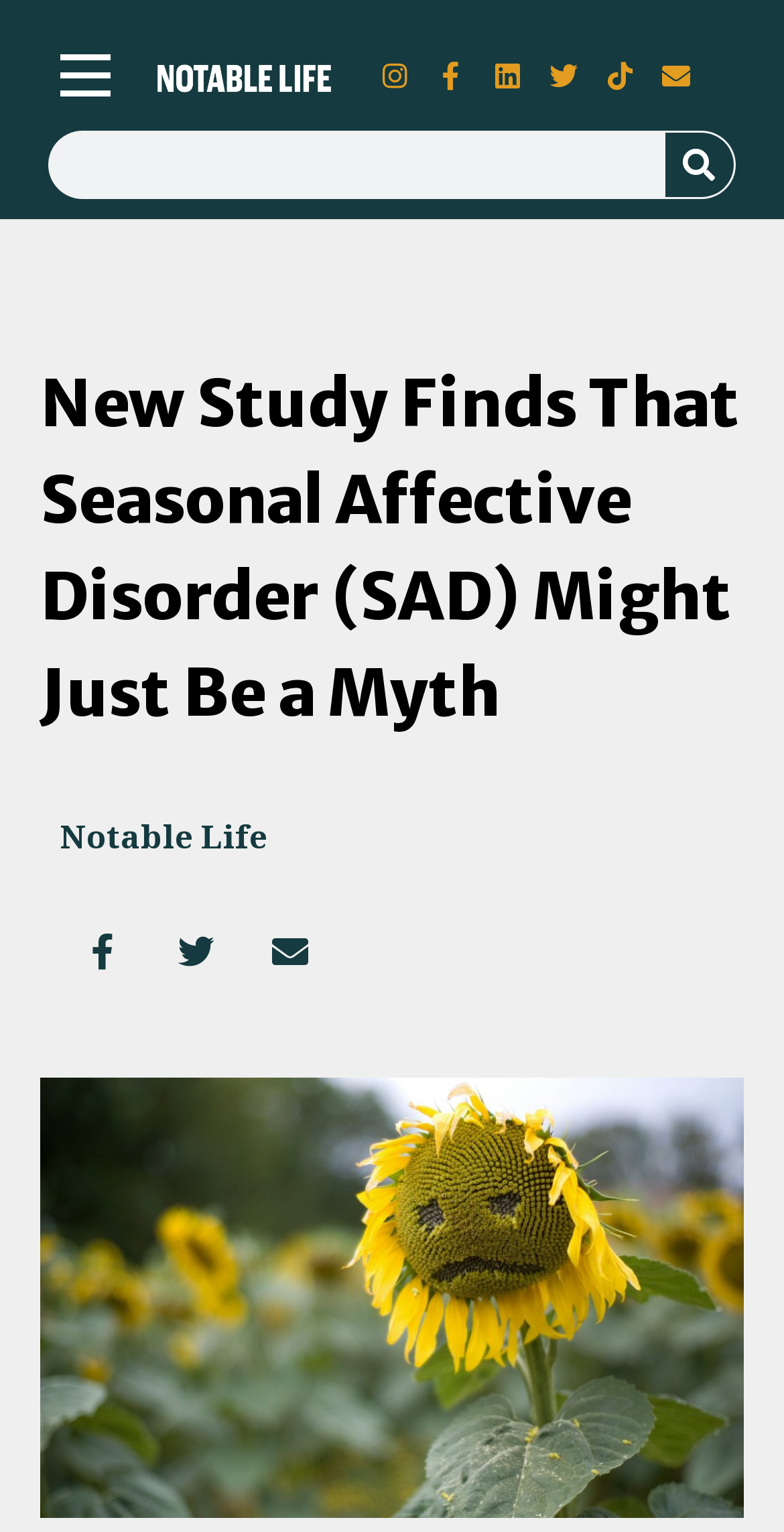Please locate the bounding box coordinates of the region I need to click to follow this instruction: "Follow on Instagram".

[0.467, 0.031, 0.539, 0.068]